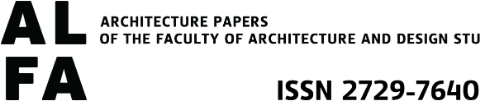Give a concise answer of one word or phrase to the question: 
What is the phrase written in smaller text?

ARCHITECTURE PAPERS OF THE FACULTY OF ARCHITECTURE AND DESIGN